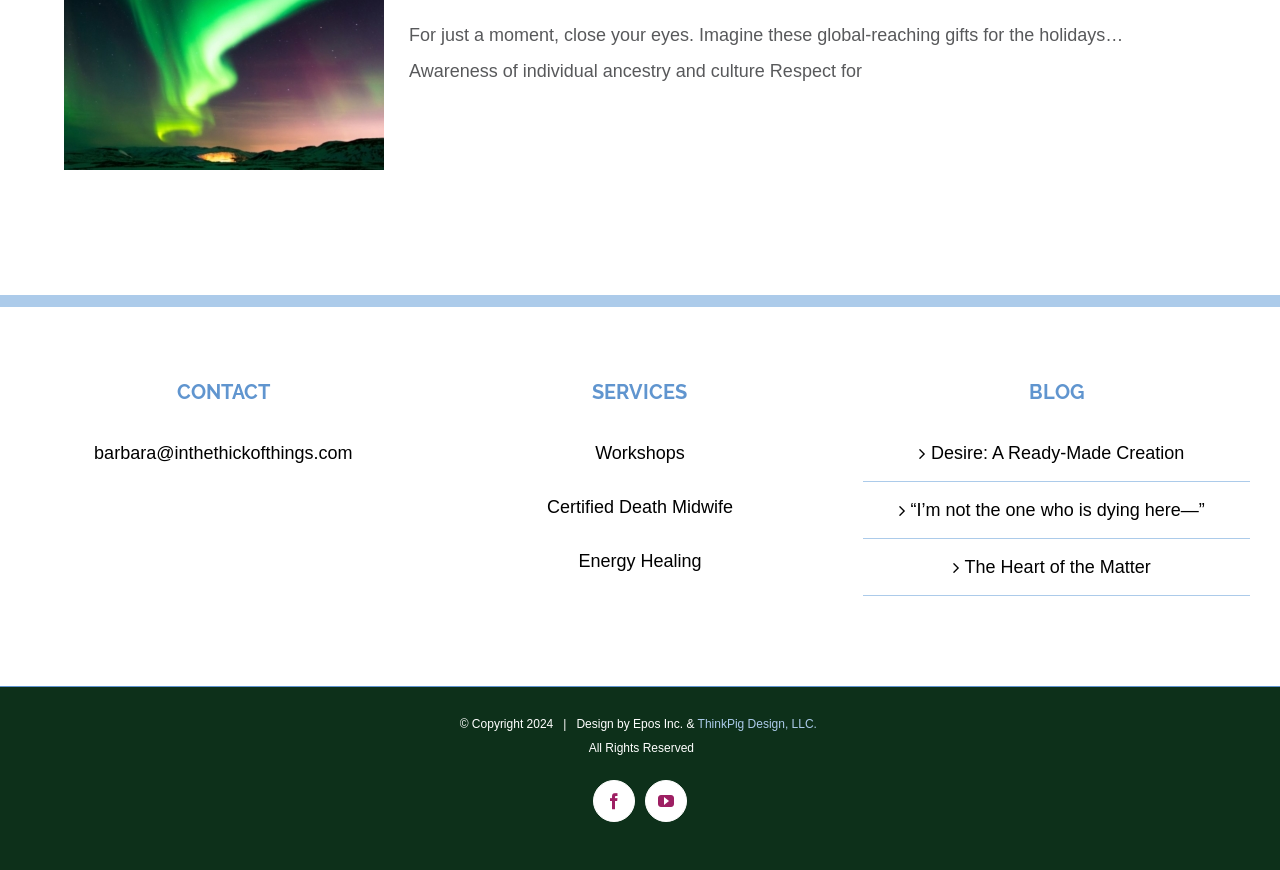Please provide a comprehensive answer to the question below using the information from the image: How many social media links are at the bottom of the page?

I counted the number of social media links at the bottom of the page by looking at the link elements with the icons 'Facebook' and 'YouTube'.